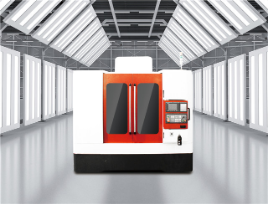Explain the details of the image comprehensively.

The image showcases a modern CNC machine, specifically the V-850 model, characterized by its sleek design and advanced features. It prominently features a prominent red and white color scheme with two large black doors at the front, which may house the working area of the machine. To the right of the doors, a control panel is visible, equipped with various buttons and a digital display, indicating the machine’s state and settings. 

The machine is set against a well-lit industrial environment with bright overhead lights, enhancing its prominent presence. The polished floor reflects the immaculate surroundings, suggesting a clean and organized workspace conducive to precision engineering and manufacturing. This machine exemplifies modern advancements in deep-hole drilling technology, crucial for various industrial applications.